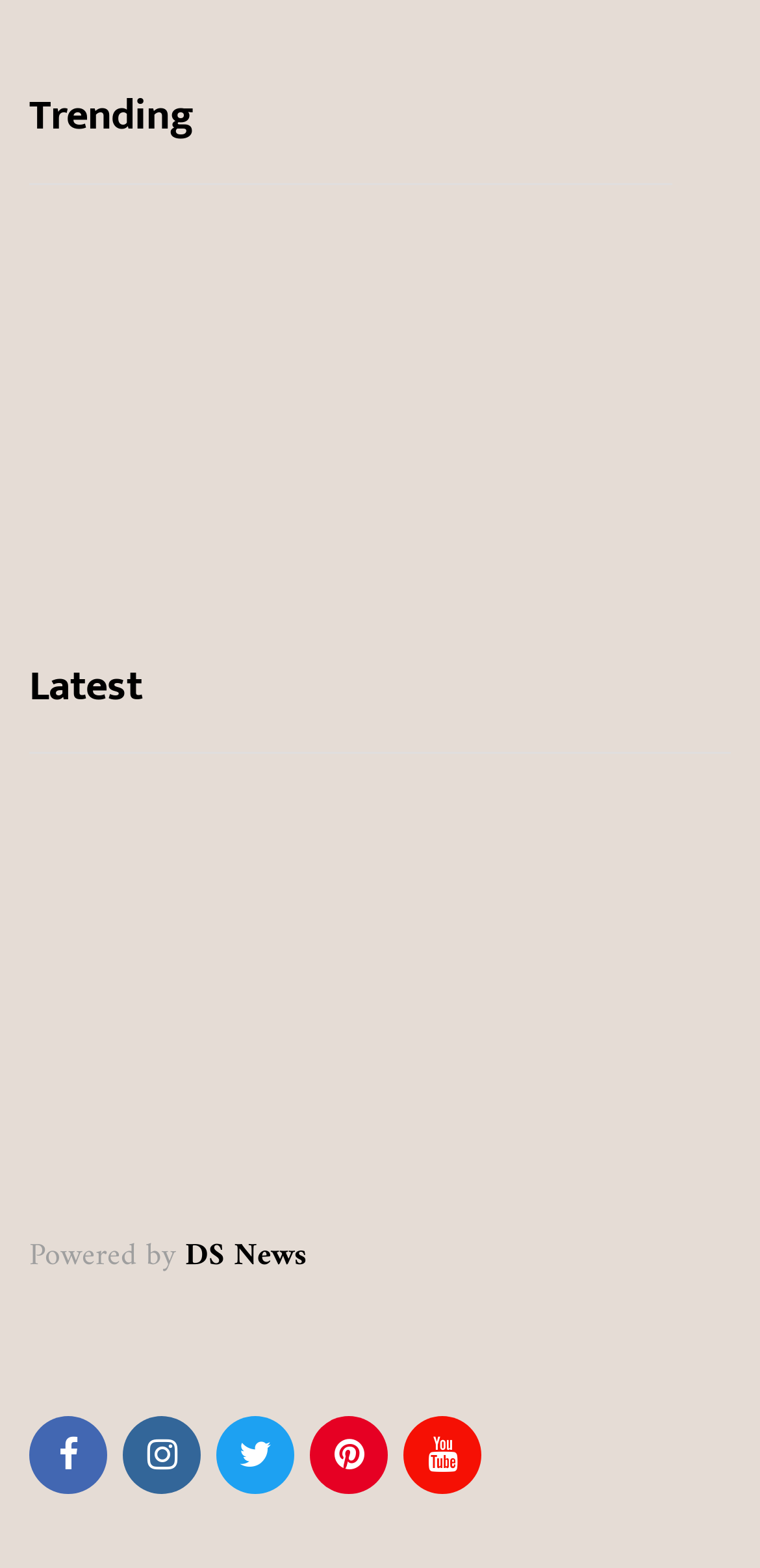Answer the question in a single word or phrase:
What is the last category listed on the webpage?

UNCATEGORIZED